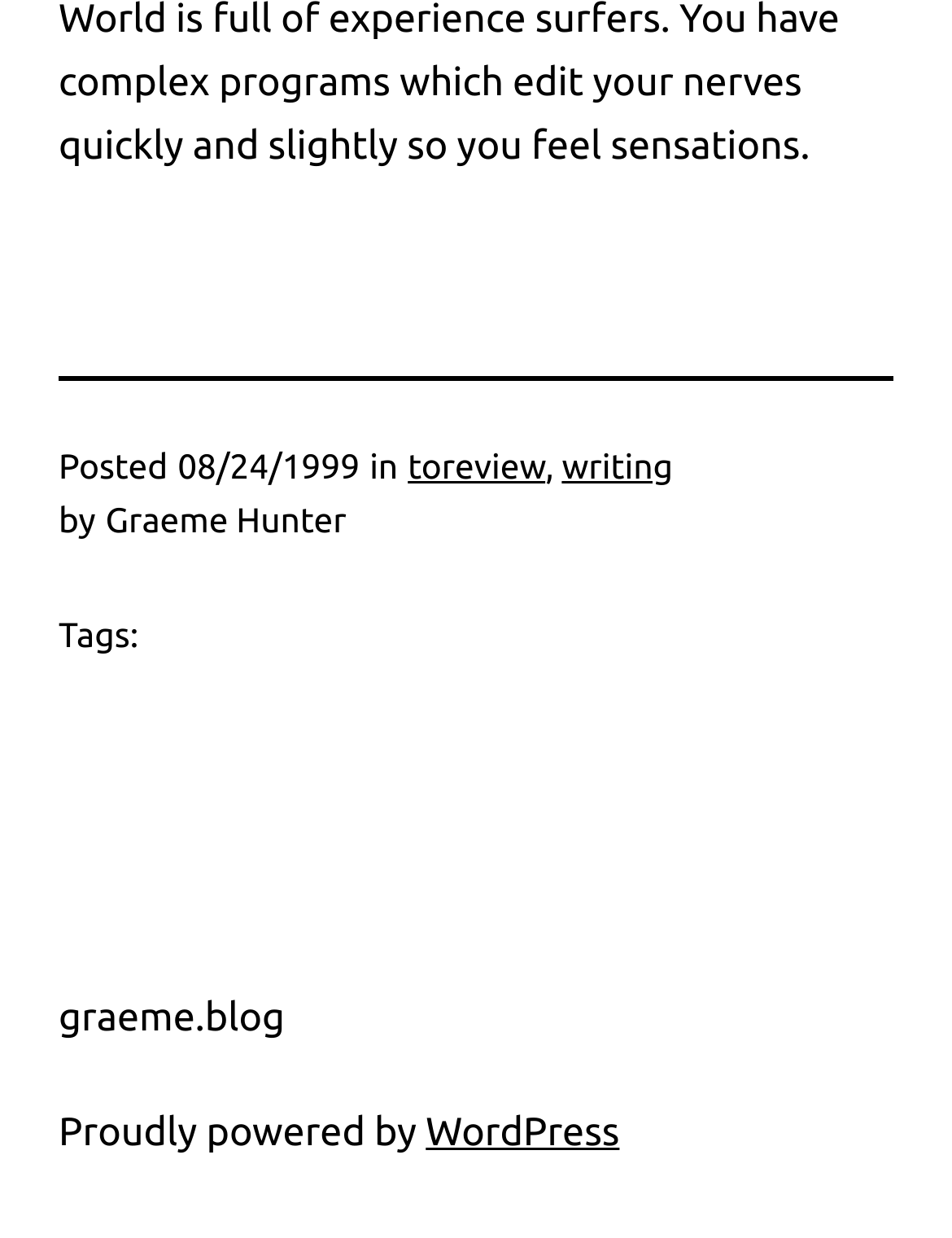What is the name of the author?
Please describe in detail the information shown in the image to answer the question.

I found the name of the author by looking at the StaticText element with the OCR text 'Graeme Hunter' which is located below the 'by' text.